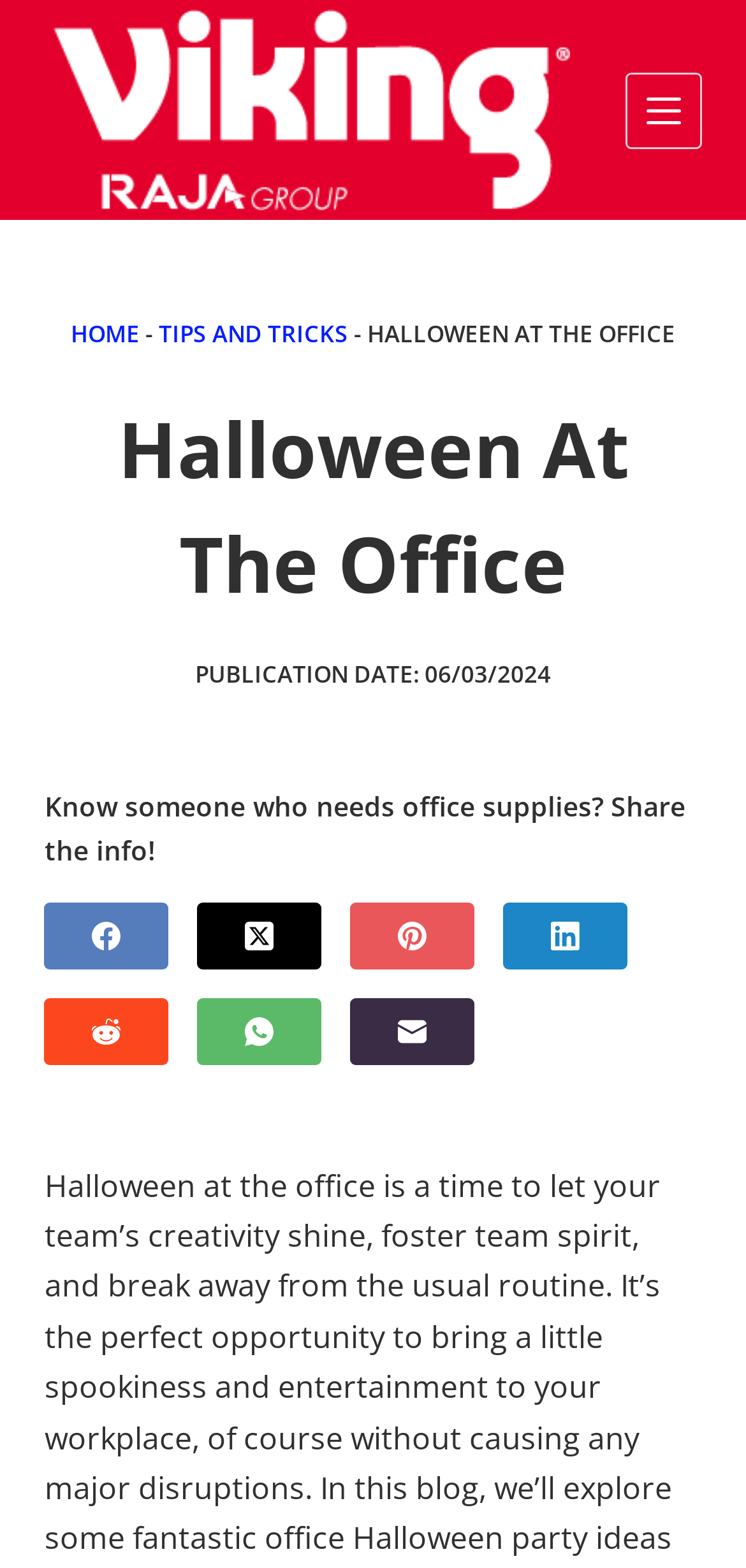Using the provided element description: "Skip to content", identify the bounding box coordinates. The coordinates should be four floats between 0 and 1 in the order [left, top, right, bottom].

[0.0, 0.0, 0.103, 0.024]